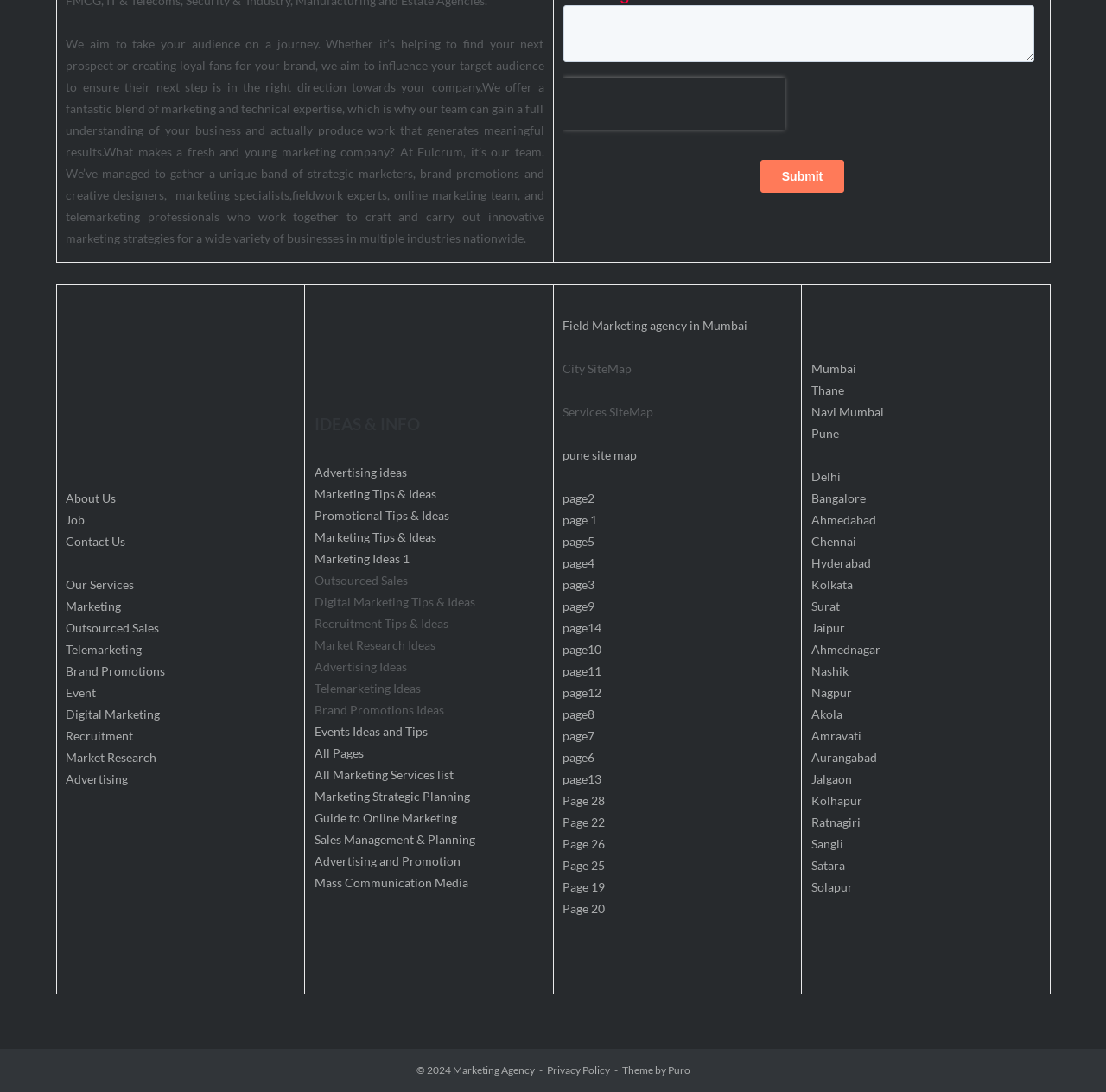Provide the bounding box coordinates of the section that needs to be clicked to accomplish the following instruction: "Visit Ahmedabad."

[0.734, 0.469, 0.792, 0.483]